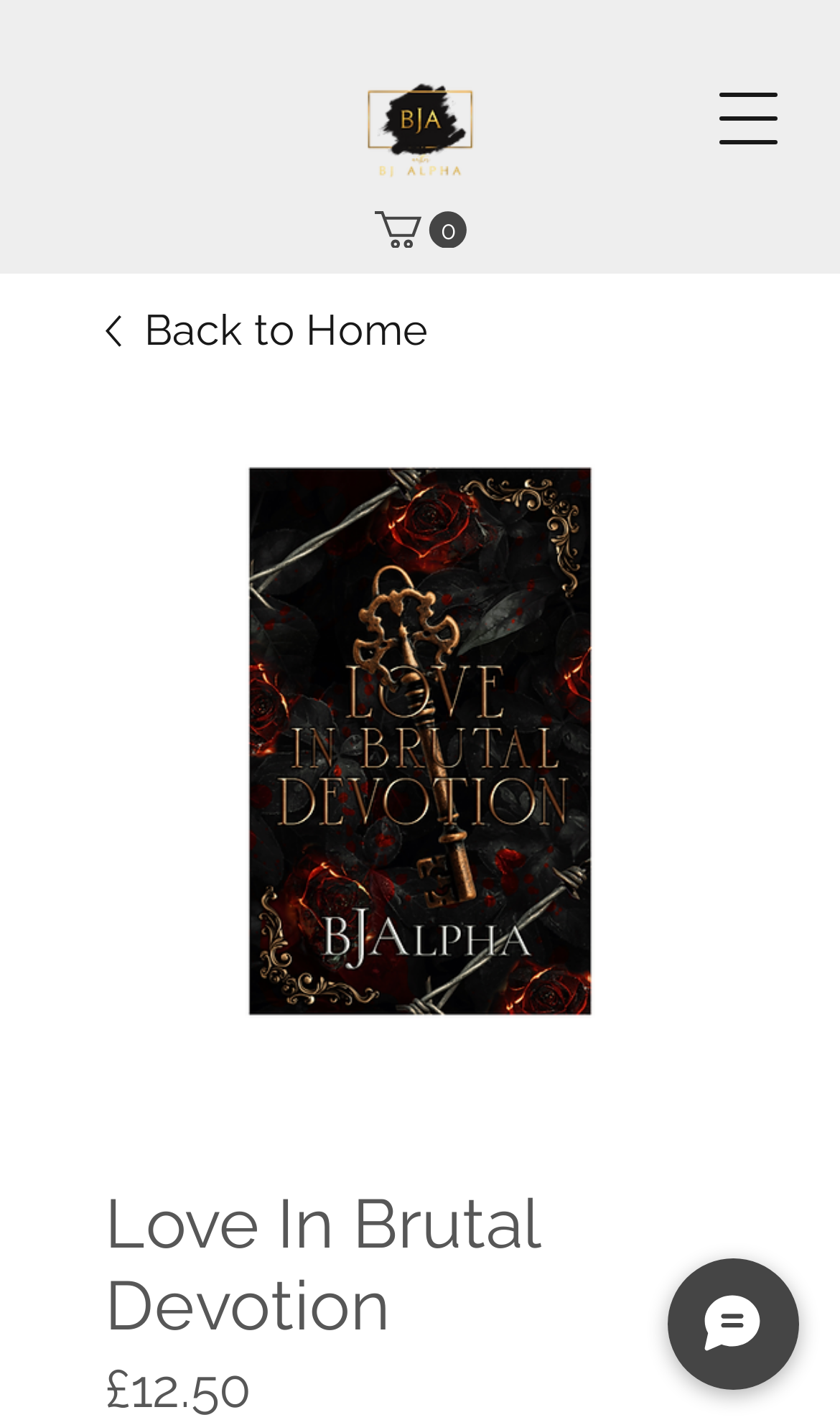Locate the bounding box for the described UI element: "parent_node: 0 aria-label="Open navigation menu"". Ensure the coordinates are four float numbers between 0 and 1, formatted as [left, top, right, bottom].

[0.679, 0.038, 0.782, 0.098]